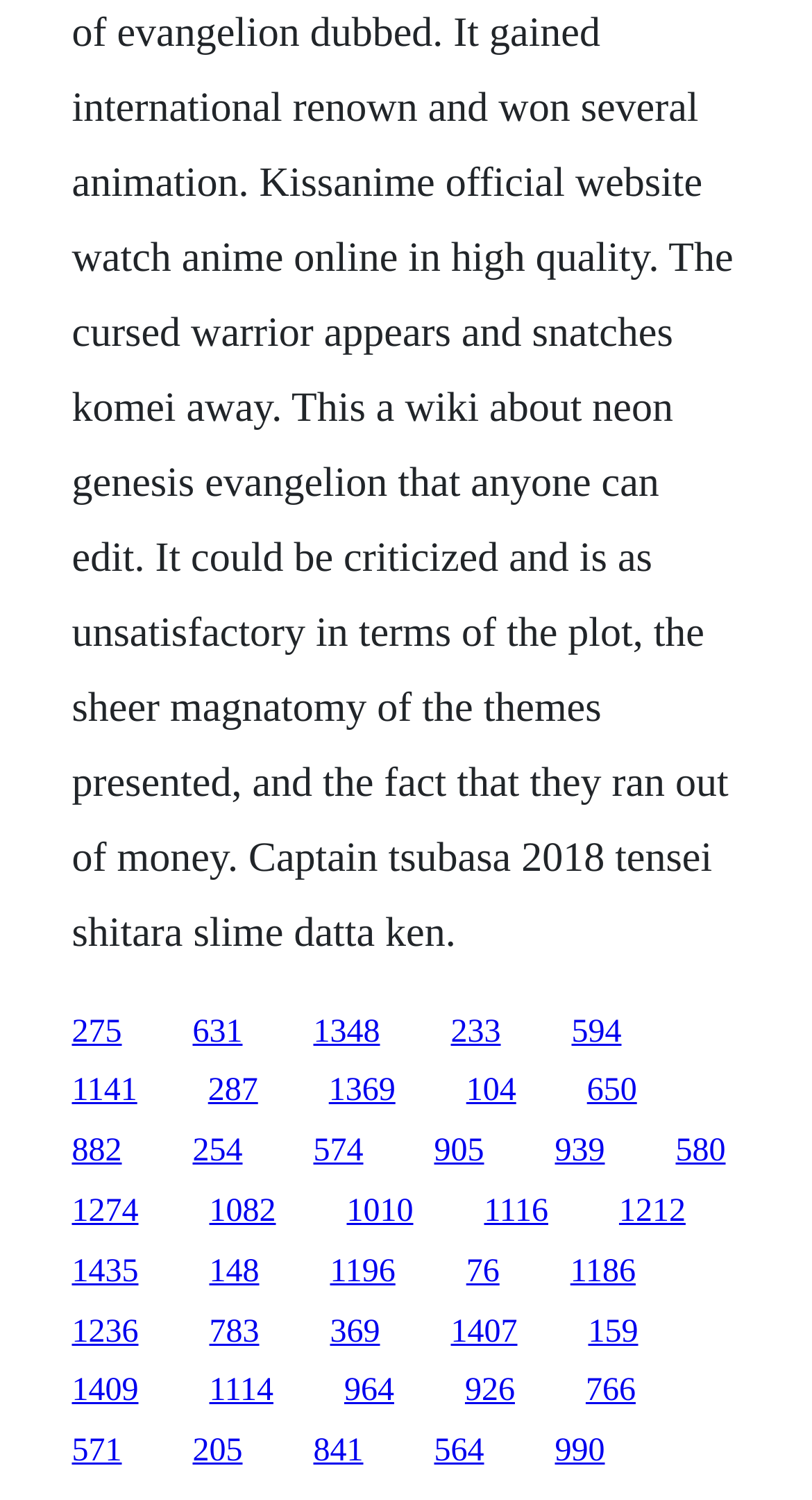What is the vertical position of the first link?
Provide a detailed and well-explained answer to the question.

I looked at the y1 coordinate of the first link element, which is 0.676, indicating its vertical position on the webpage.